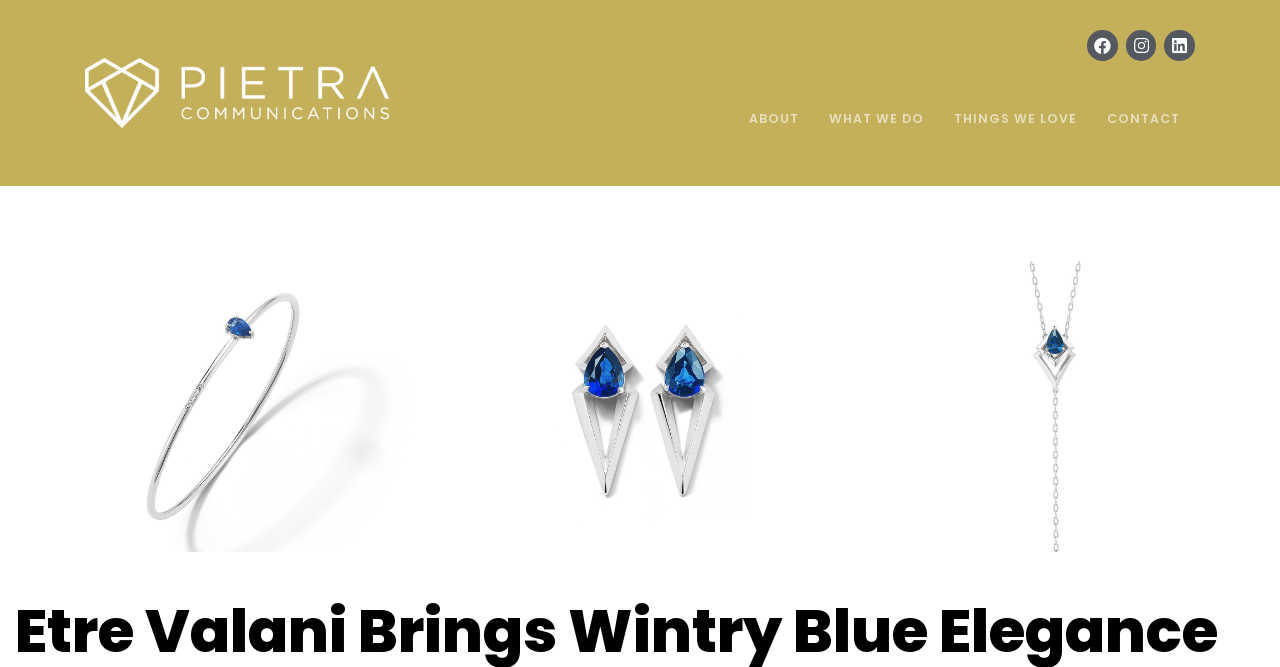Detail the various sections and features of the webpage.

The webpage appears to be a company website, with a prominent logo situated at the top left corner. The logo is an image with a link attached to it. 

At the top right corner, there are three social media links: Facebook, Instagram, and Linkedin, each represented by an icon. These links are positioned closely together, with Facebook on the left, Instagram in the middle, and Linkedin on the right.

Below the logo, there is a navigation menu with four links: ABOUT, WHAT WE DO, THINGS WE LOVE, and CONTACT. These links are arranged horizontally, with ABOUT on the left and CONTACT on the right.

The webpage also features three large, rectangular links or buttons, arranged vertically down the left side of the page. These links do not have any descriptive text, but they take up a significant portion of the page's real estate.

Overall, the webpage has a clean and simple layout, with a focus on the company's branding and navigation.